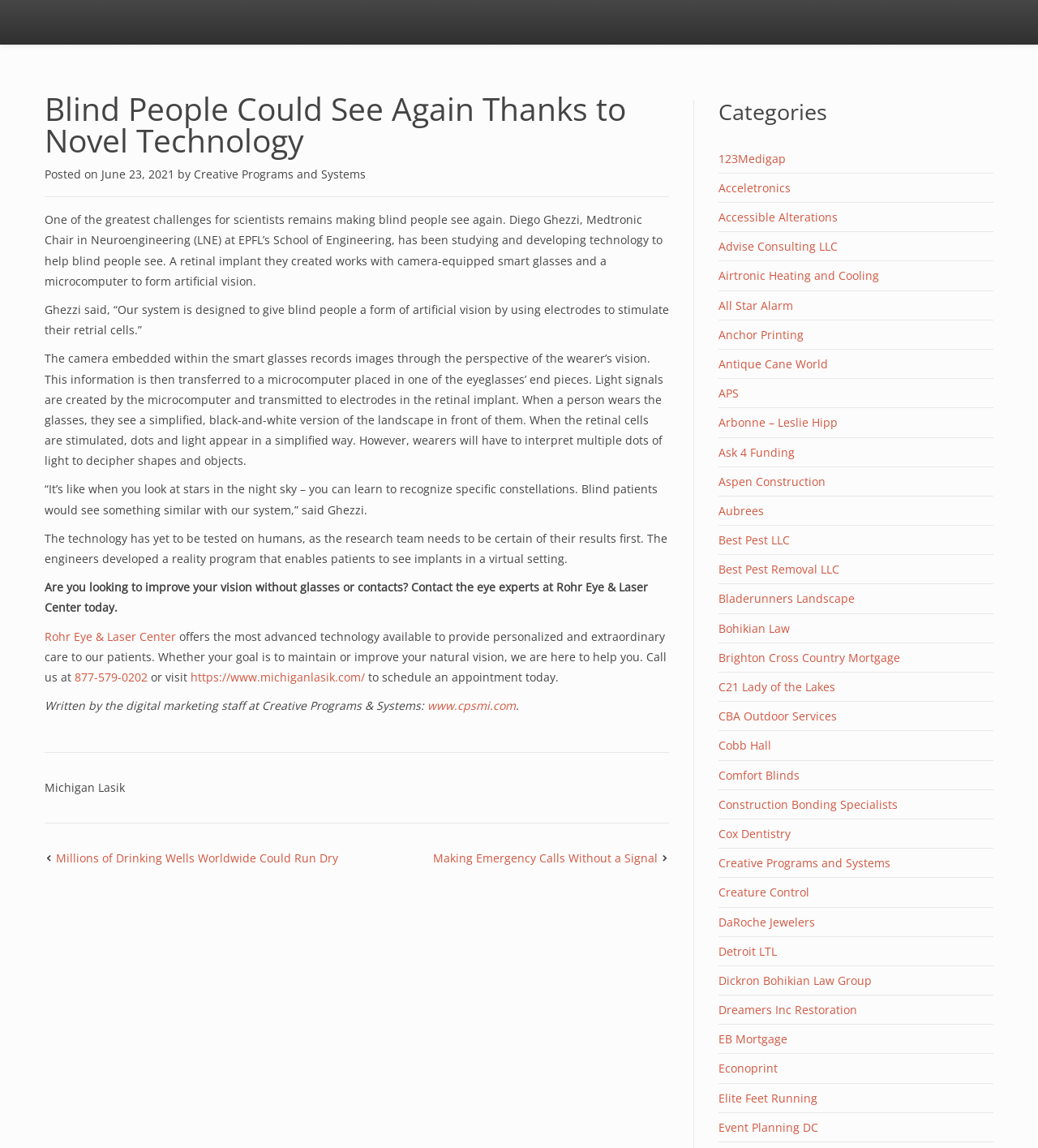Who is the author of the article?
Using the image provided, answer with just one word or phrase.

Creative Programs and Systems